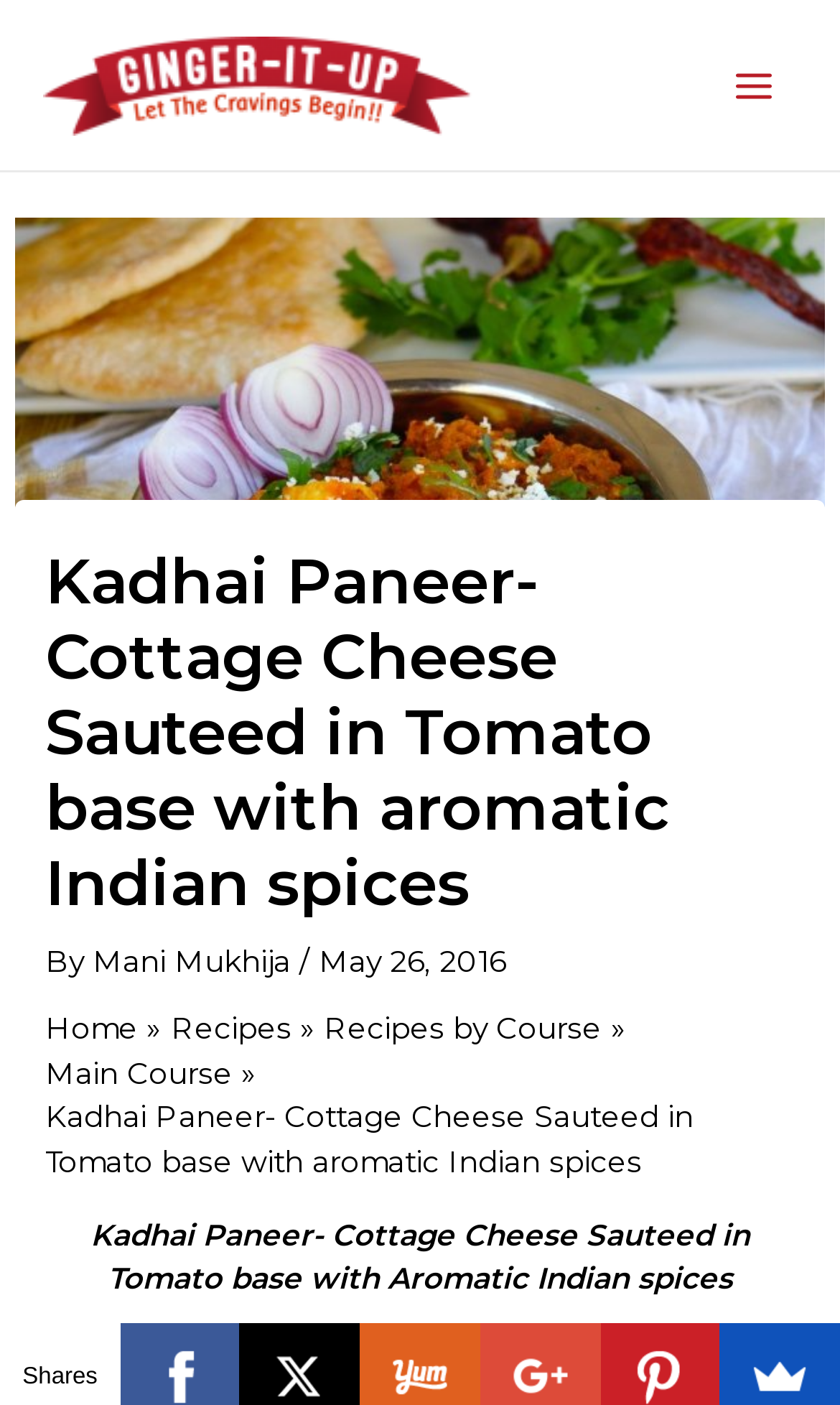What is the name of the dish?
Using the visual information, answer the question in a single word or phrase.

Kadhai Paneer